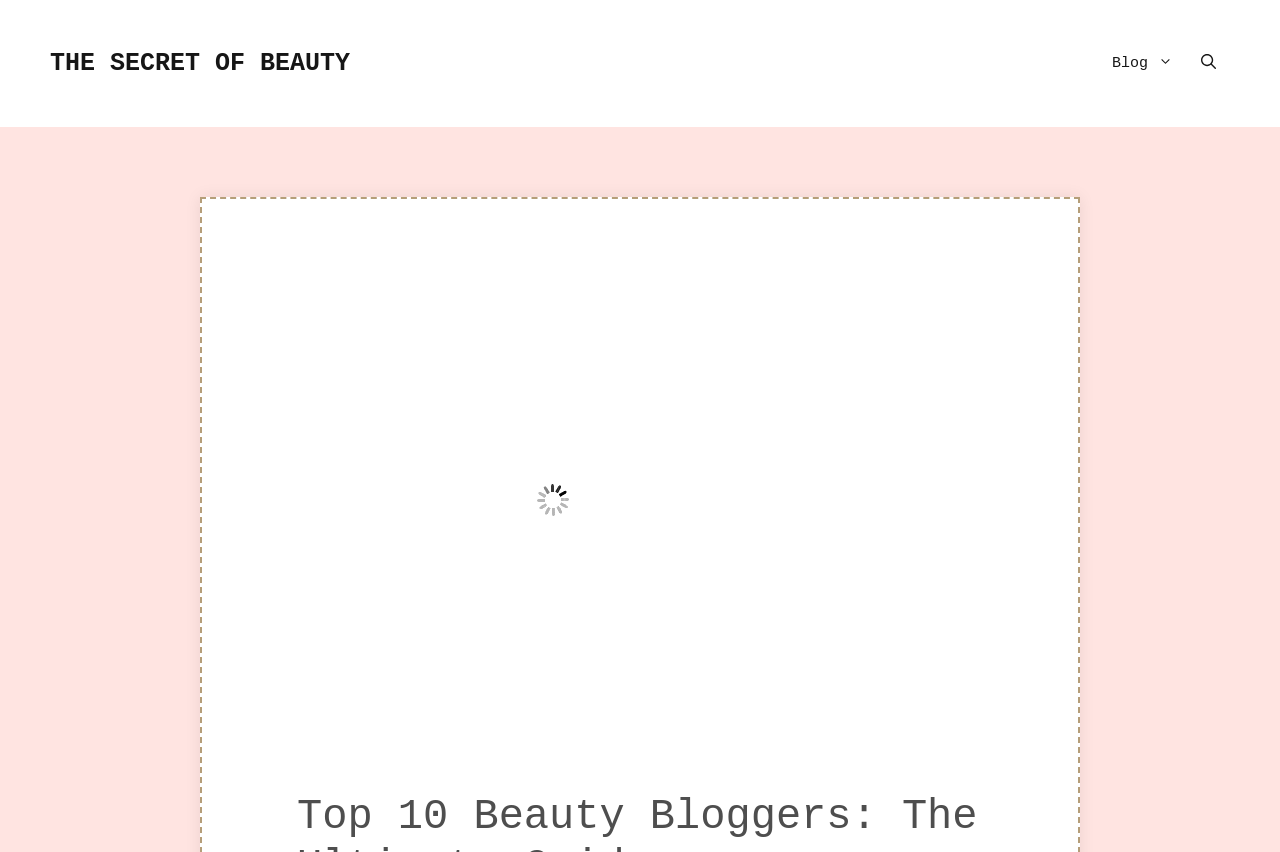Please determine the bounding box coordinates, formatted as (top-left x, top-left y, bottom-right x, bottom-right y), with all values as floating point numbers between 0 and 1. Identify the bounding box of the region described as: Blog

[0.858, 0.0, 0.927, 0.149]